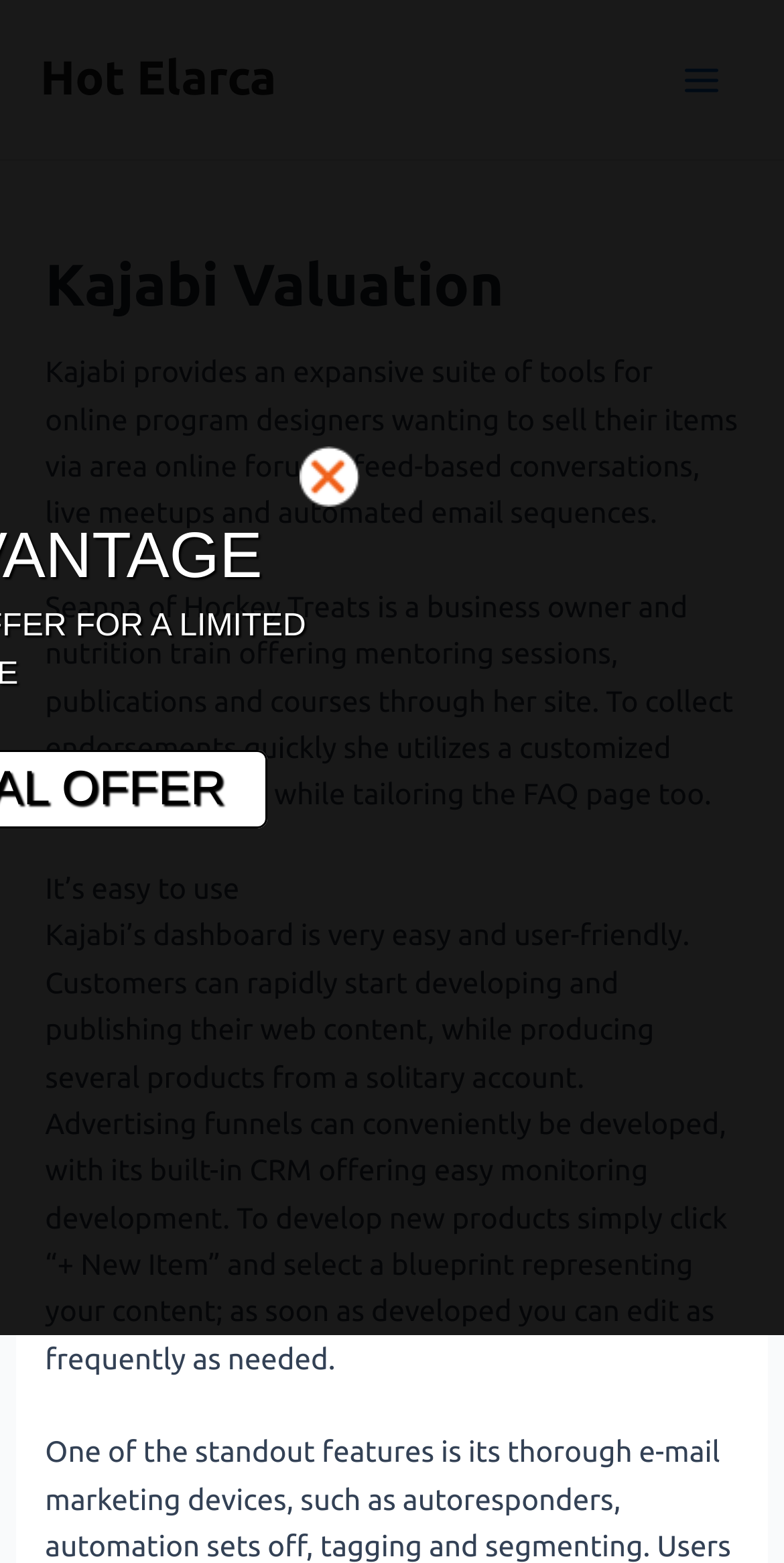Answer the question below with a single word or a brief phrase: 
Who is Seanna of Hockey Treats?

Business owner and nutrition train